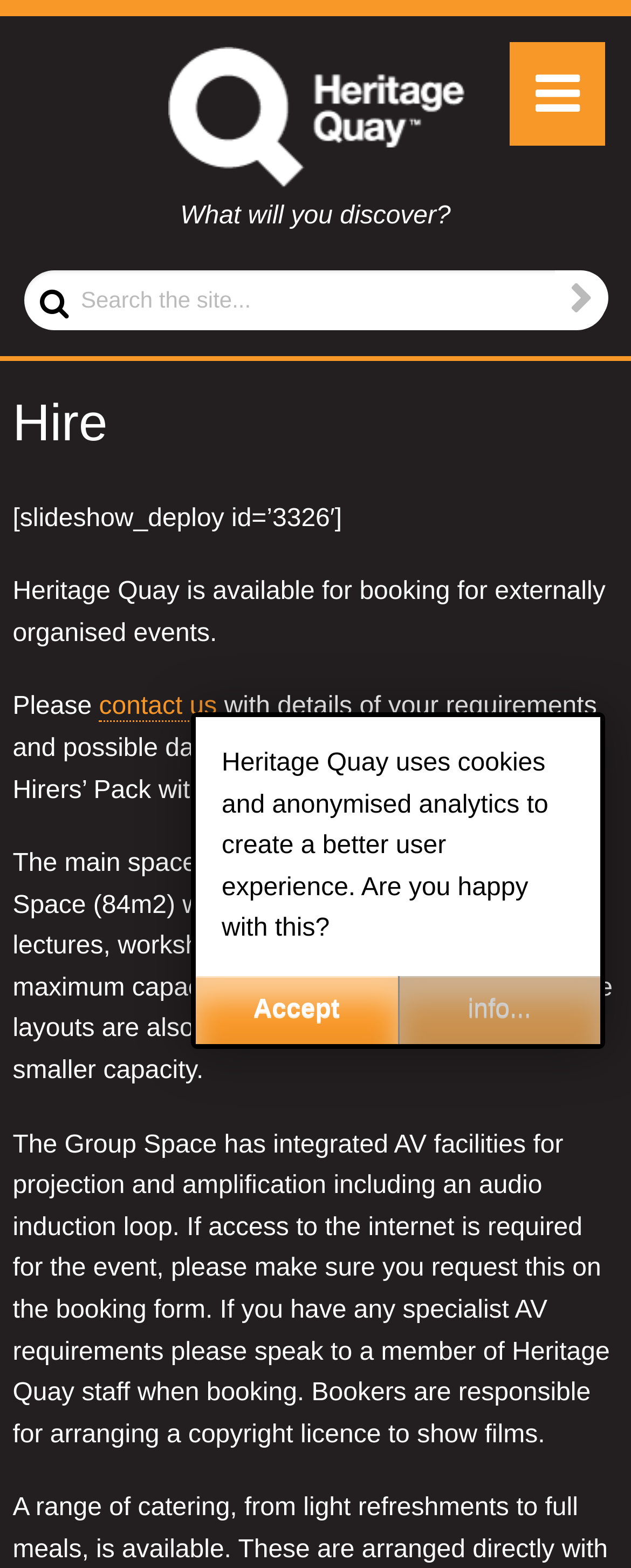Provide the bounding box coordinates of the area you need to click to execute the following instruction: "Contact us".

[0.157, 0.442, 0.355, 0.461]